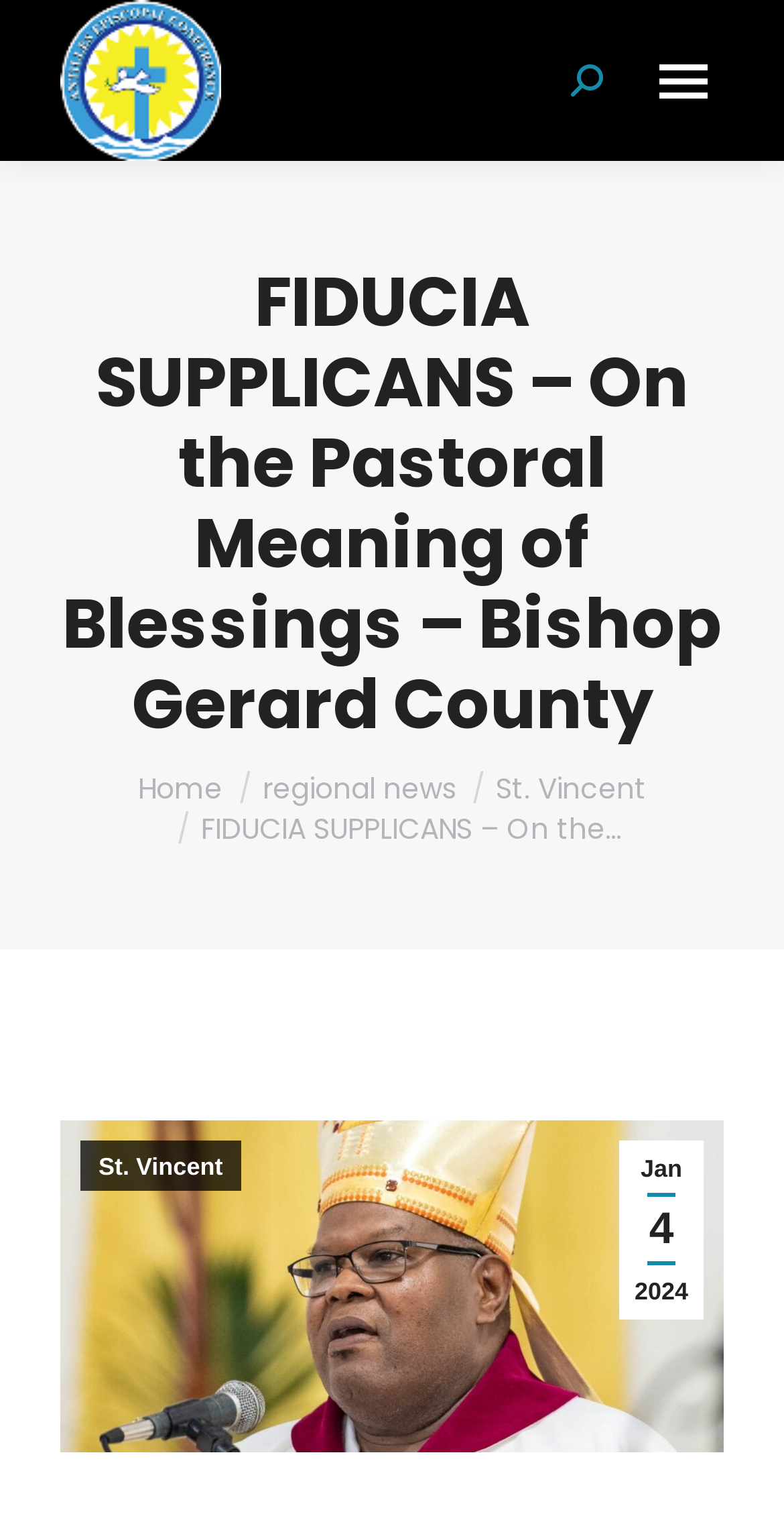Determine the bounding box coordinates for the clickable element required to fulfill the instruction: "Search for something". Provide the coordinates as four float numbers between 0 and 1, i.e., [left, top, right, bottom].

[0.728, 0.042, 0.769, 0.064]